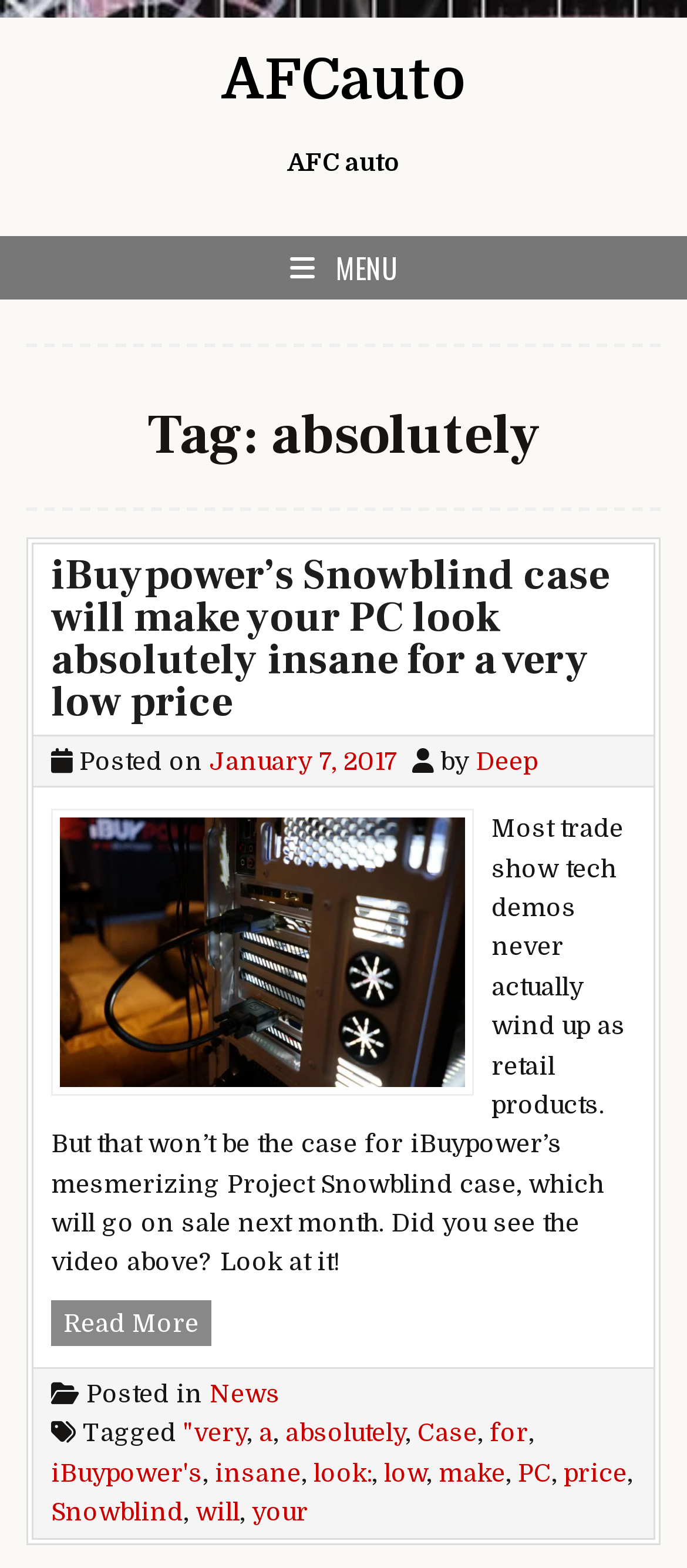Identify the bounding box coordinates of the part that should be clicked to carry out this instruction: "Read the article about iBuypower’s Snowblind case".

[0.074, 0.349, 0.887, 0.465]